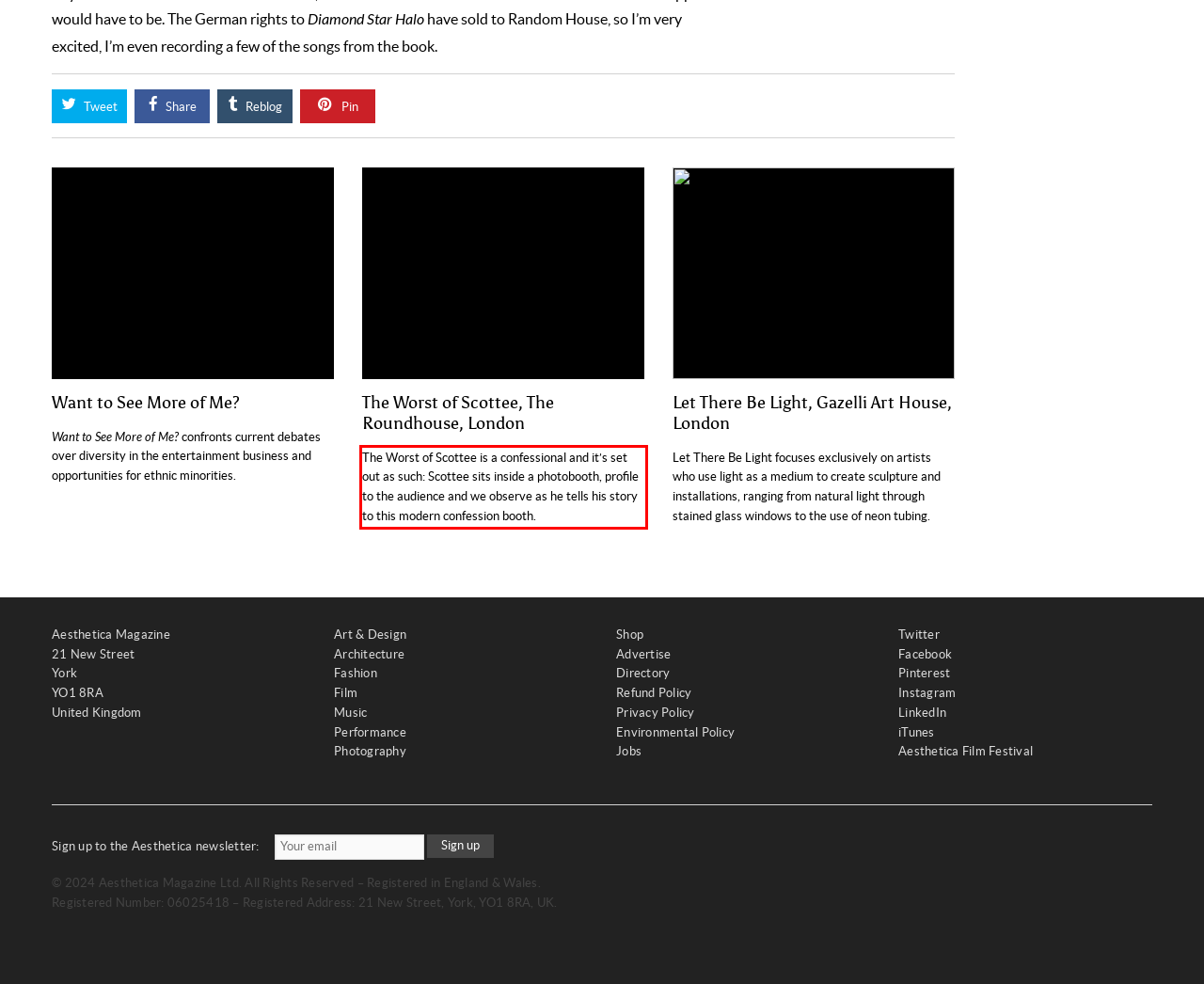Perform OCR on the text inside the red-bordered box in the provided screenshot and output the content.

The Worst of Scottee is a confessional and it’s set out as such: Scottee sits inside a photobooth, profile to the audience and we observe as he tells his story to this modern confession booth.